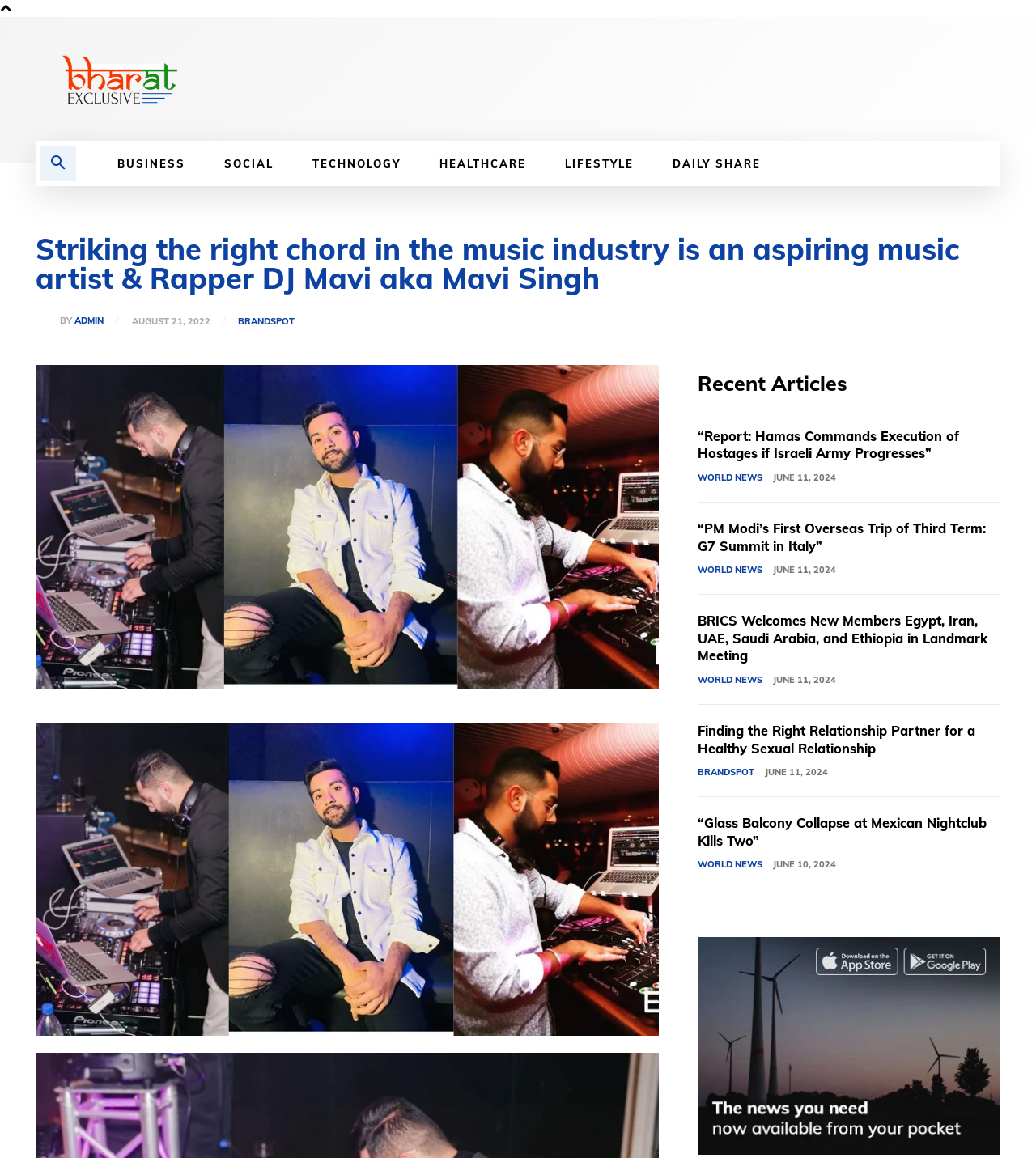Please provide the bounding box coordinates for the element that needs to be clicked to perform the following instruction: "Check the admin profile". The coordinates should be given as four float numbers between 0 and 1, i.e., [left, top, right, bottom].

[0.034, 0.27, 0.058, 0.284]